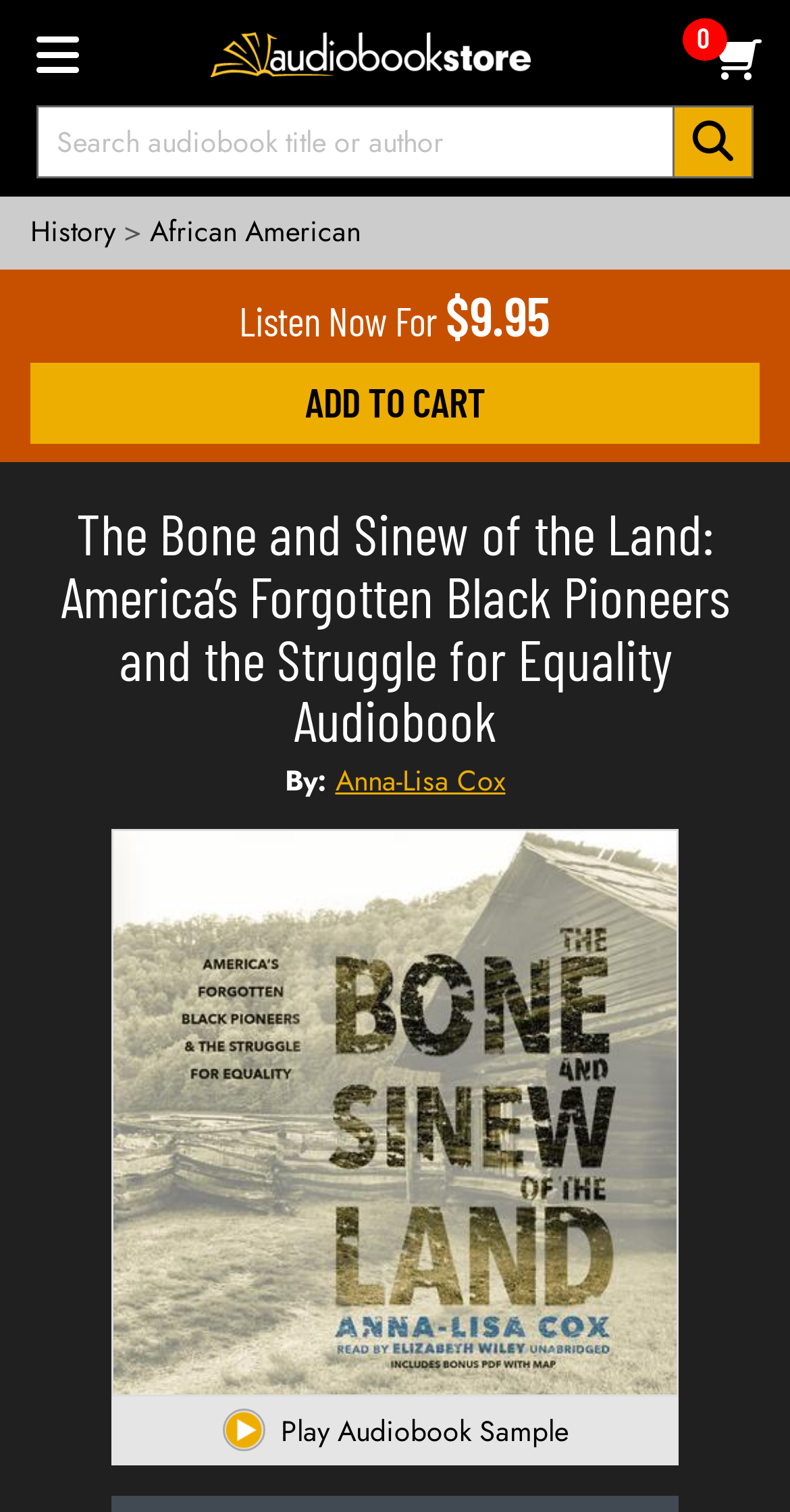Locate the bounding box coordinates of the element that needs to be clicked to carry out the instruction: "Search for an audiobook". The coordinates should be given as four float numbers ranging from 0 to 1, i.e., [left, top, right, bottom].

[0.046, 0.07, 0.857, 0.118]